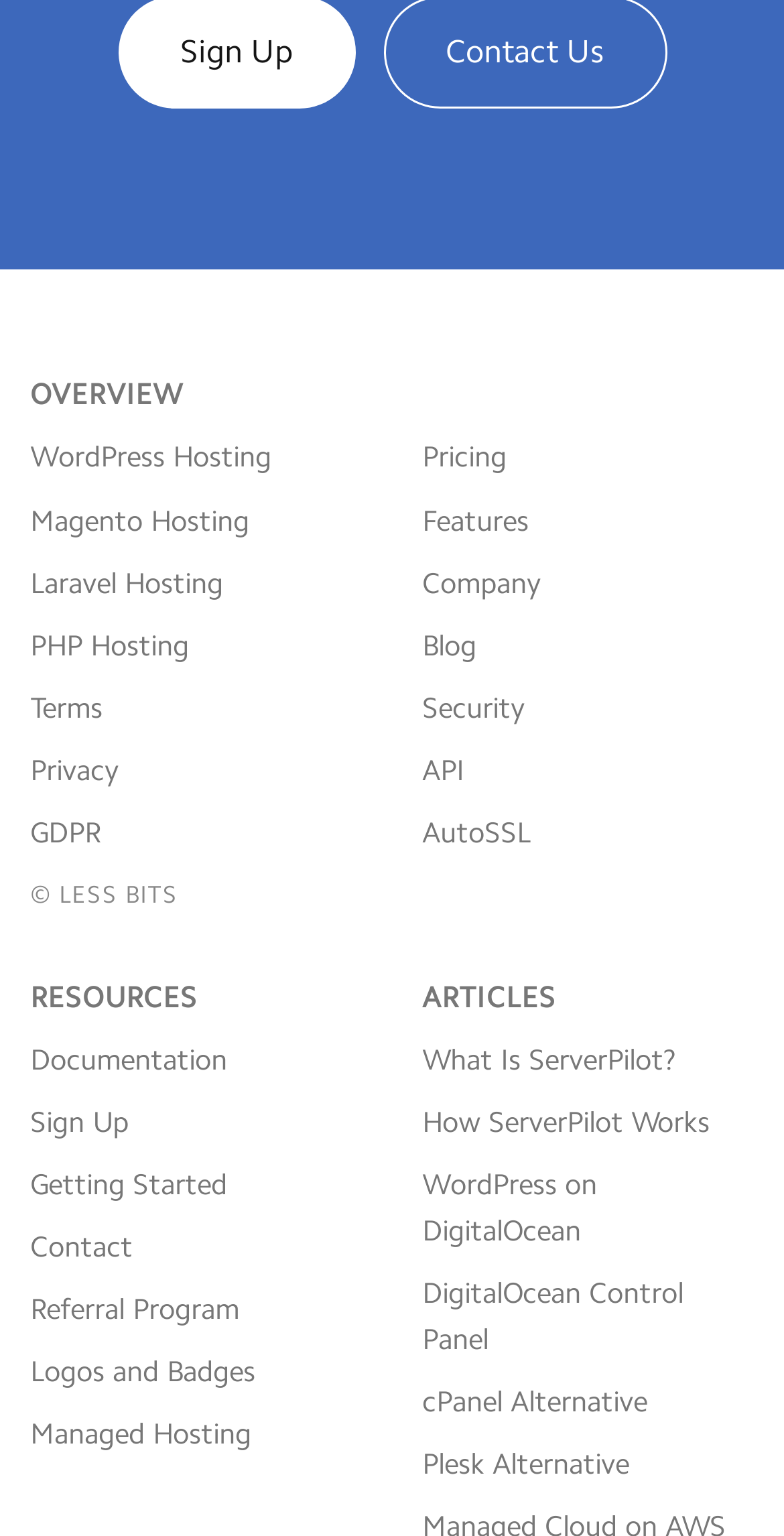Determine the coordinates of the bounding box for the clickable area needed to execute this instruction: "Learn about Managed Hosting".

[0.038, 0.921, 0.321, 0.945]